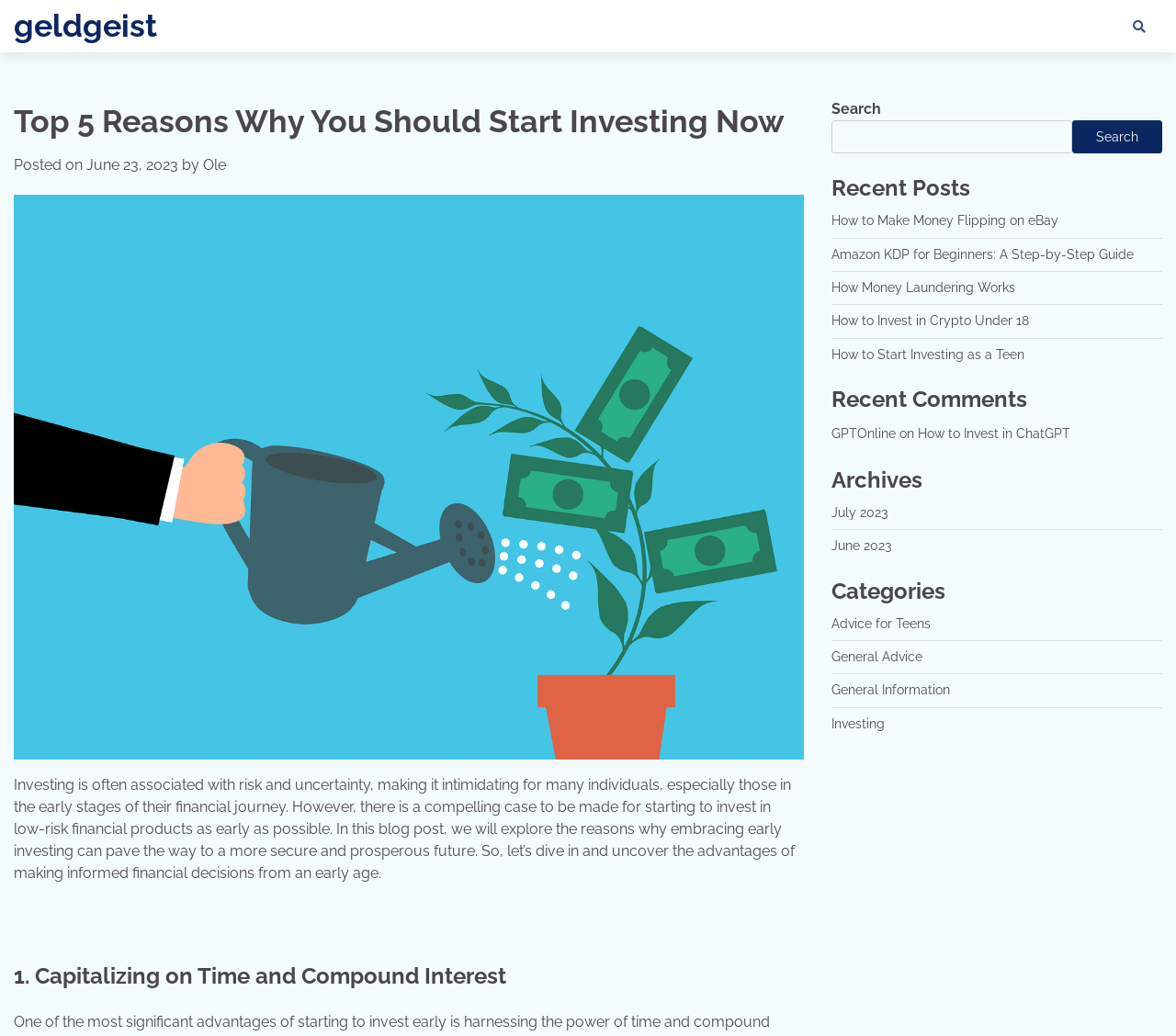What is the author of the current article?
Using the image as a reference, deliver a detailed and thorough answer to the question.

I found the author's name by looking at the text following the 'by' keyword, which is a common pattern used to indicate the author of an article. In this case, the text is 'by Ole'.